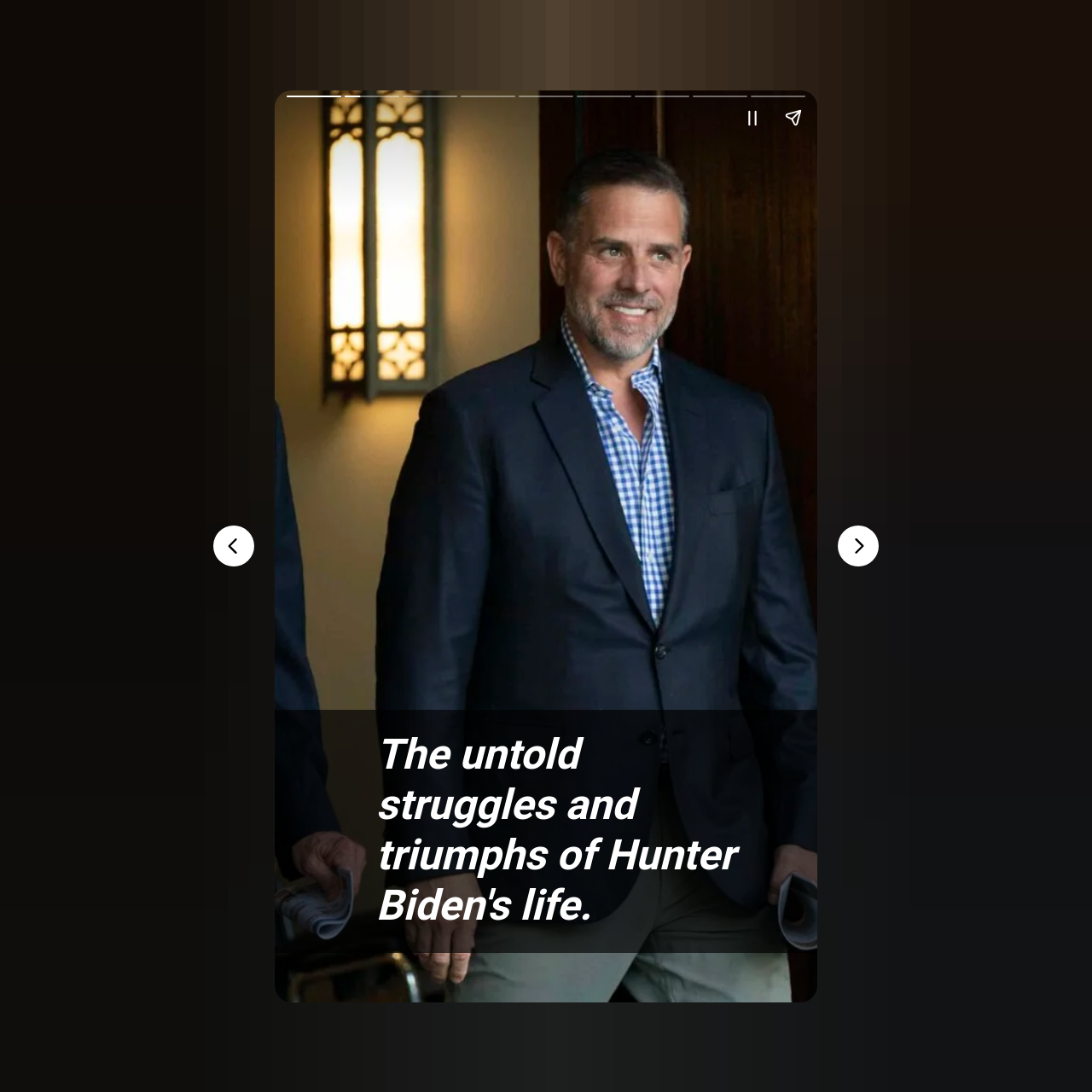Provide the bounding box coordinates of the UI element this sentence describes: "aria-label="Pause story"".

[0.67, 0.089, 0.708, 0.126]